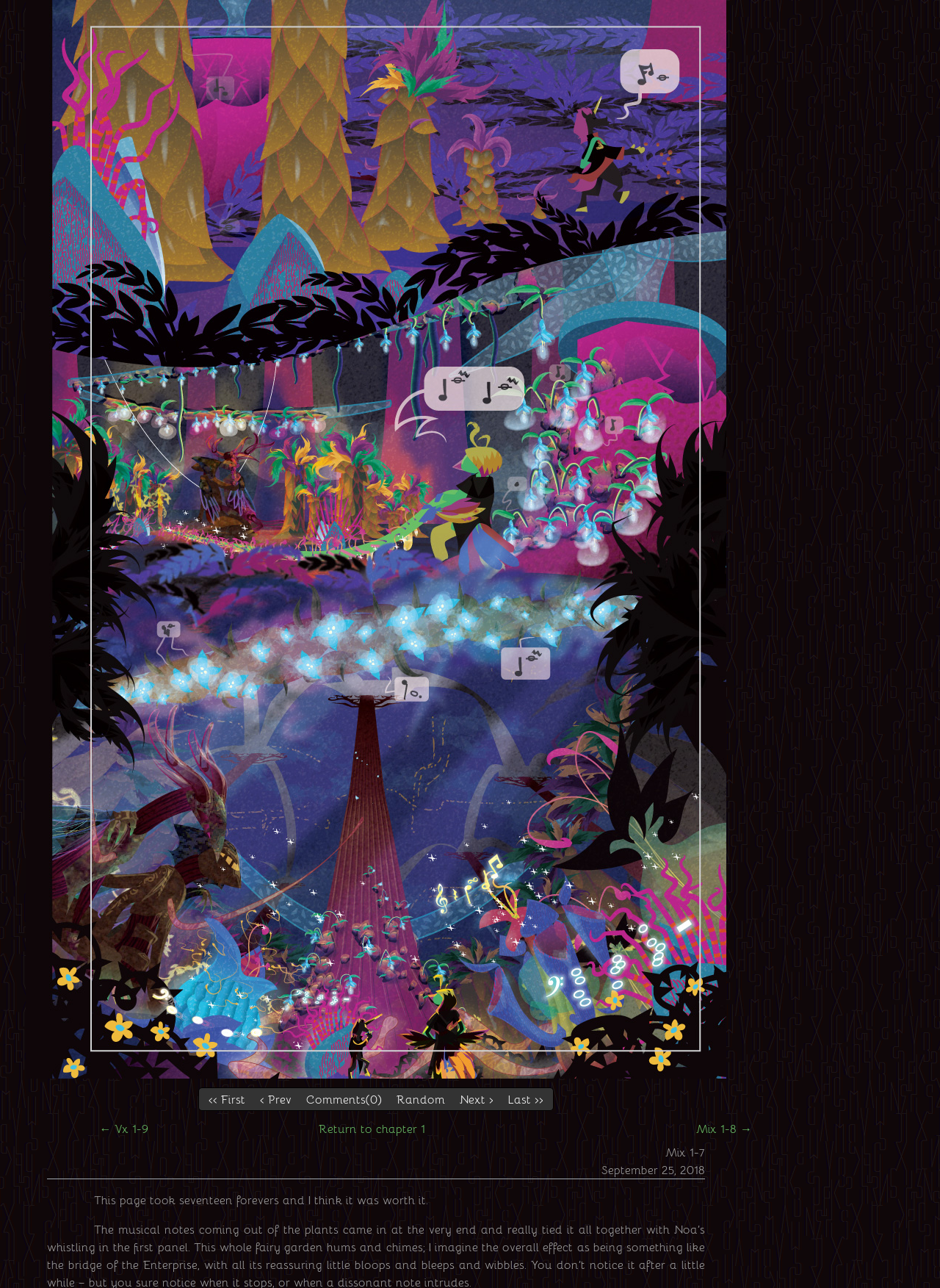Pinpoint the bounding box coordinates of the area that should be clicked to complete the following instruction: "Visit Facebook page". The coordinates must be given as four float numbers between 0 and 1, i.e., [left, top, right, bottom].

None